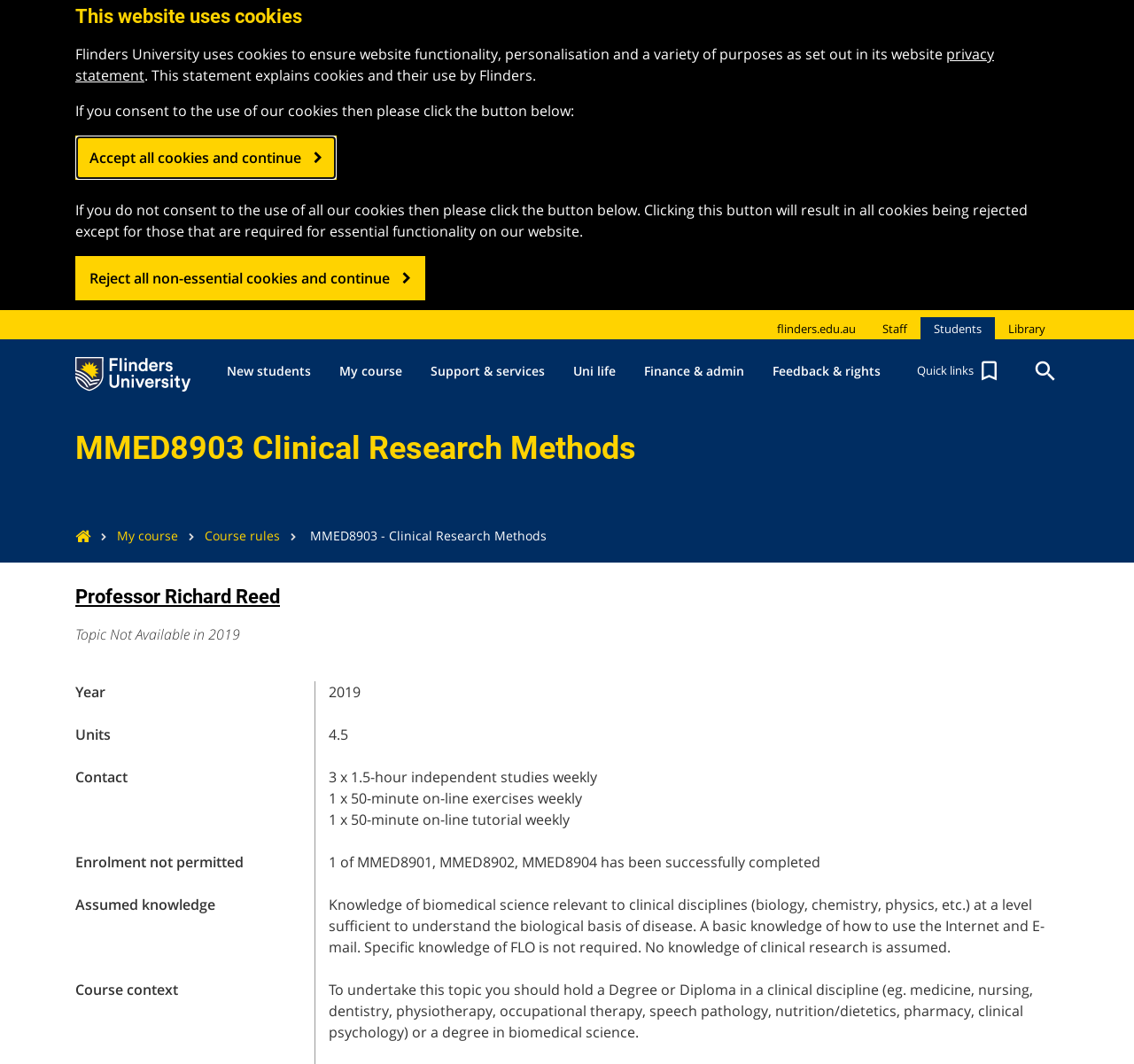Give a concise answer using one word or a phrase to the following question:
How many units is this course worth?

4.5